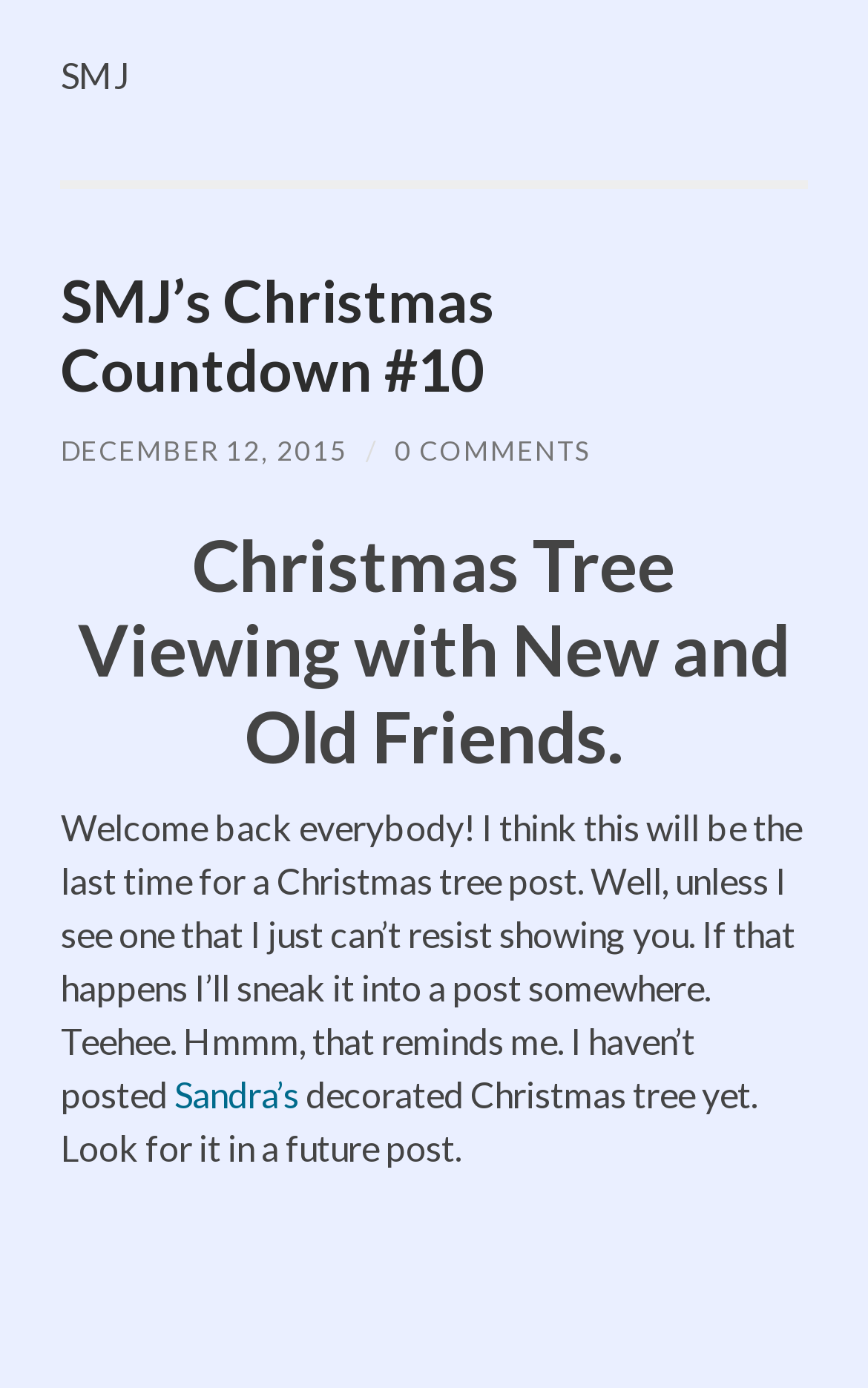Find the coordinates for the bounding box of the element with this description: "0 Comments".

[0.455, 0.312, 0.68, 0.336]